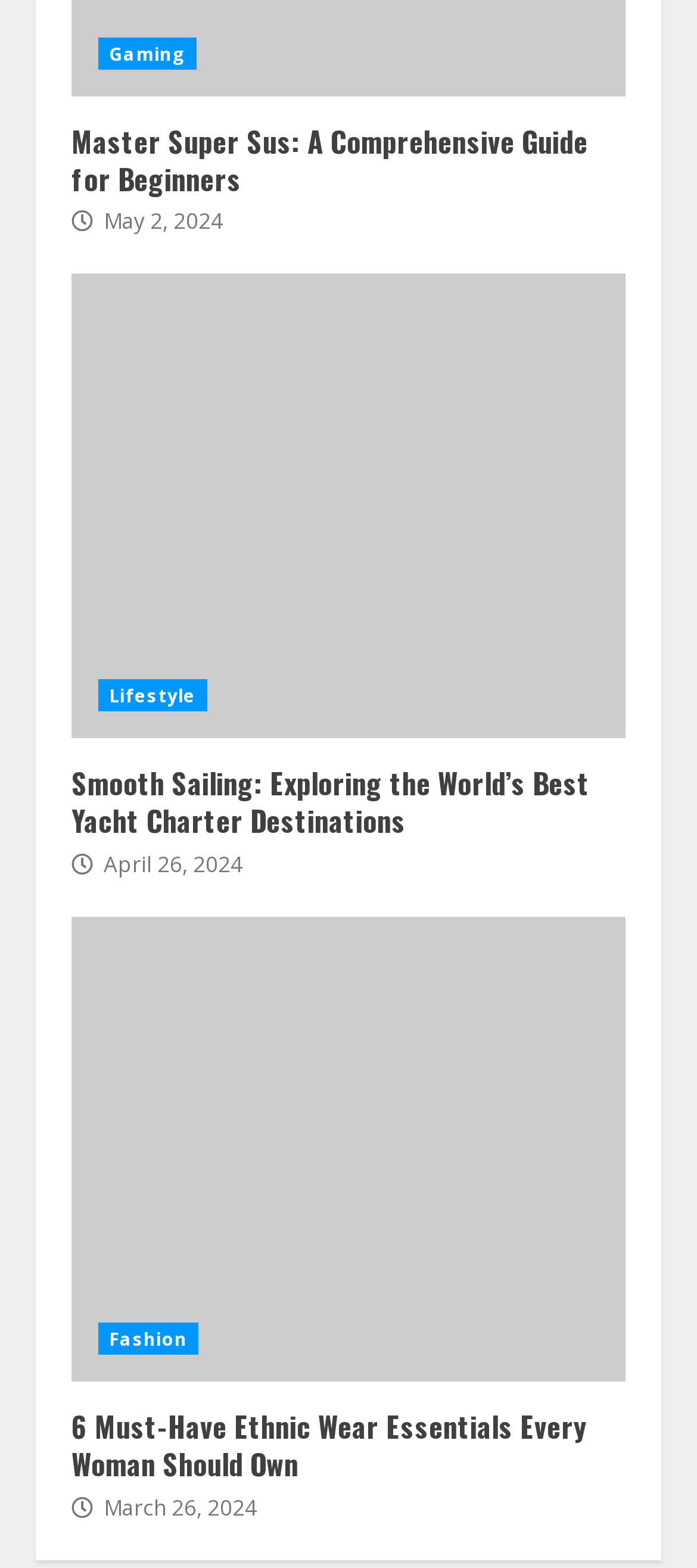From the given element description: "Fashion", find the bounding box for the UI element. Provide the coordinates as four float numbers between 0 and 1, in the order [left, top, right, bottom].

[0.141, 0.843, 0.284, 0.864]